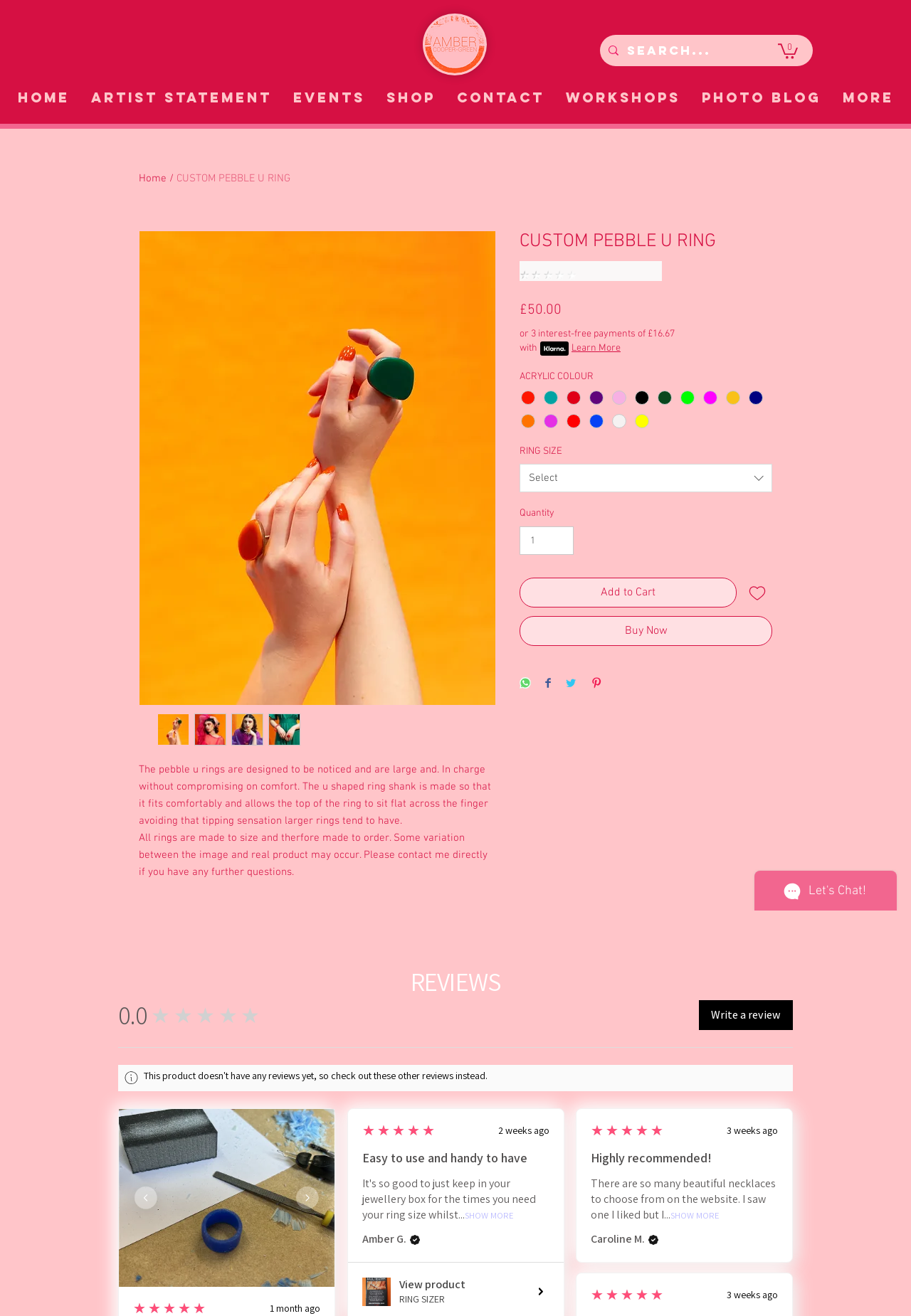What is the minimum quantity that can be purchased for the CUSTOM PEBBLE U RING?
Examine the image closely and answer the question with as much detail as possible.

The quantity spinbutton for the CUSTOM PEBBLE U RING has a minimum value of 1, indicating that the minimum quantity that can be purchased is 1.